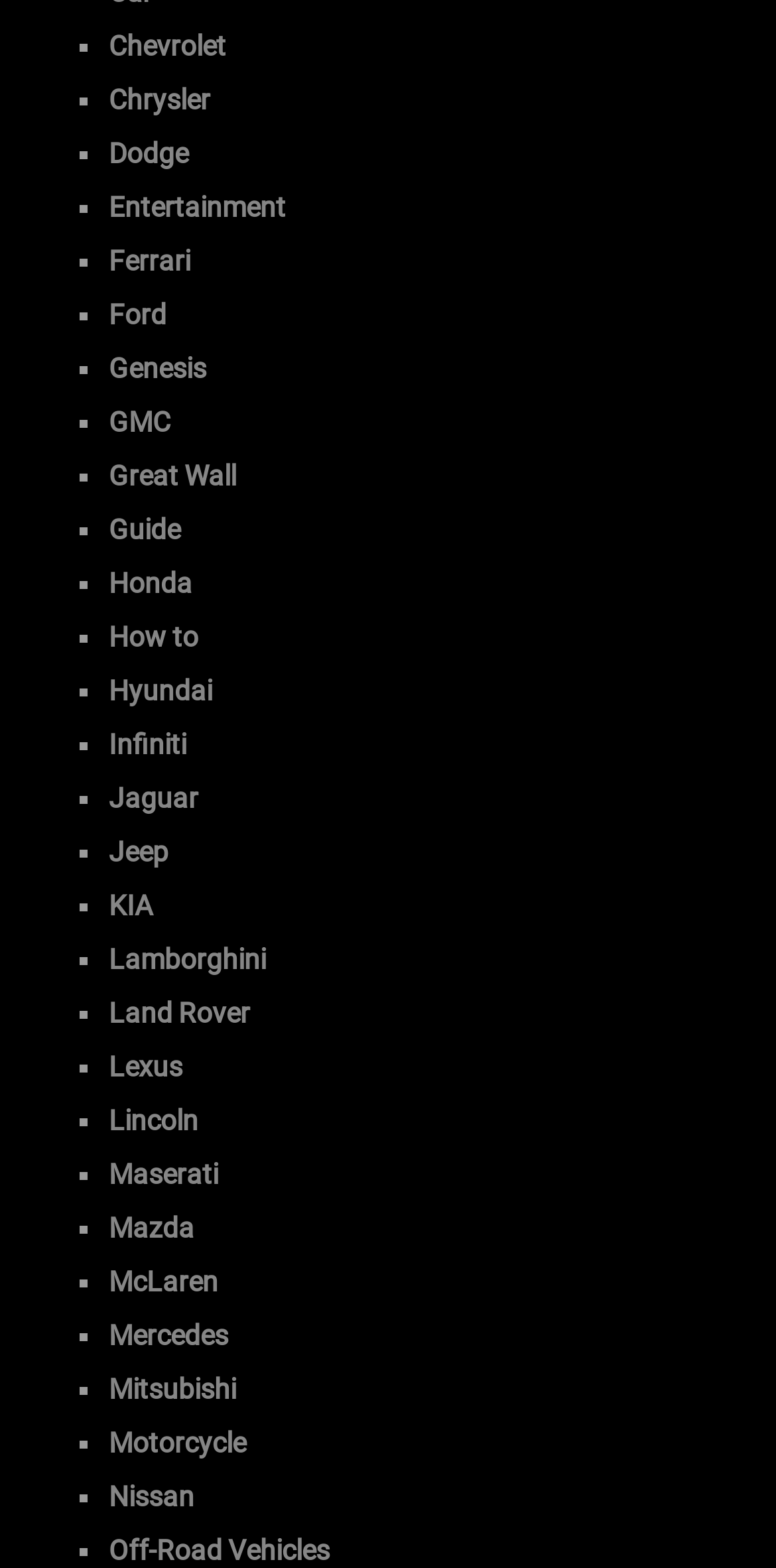Determine the bounding box coordinates of the section to be clicked to follow the instruction: "Go to Honda". The coordinates should be given as four float numbers between 0 and 1, formatted as [left, top, right, bottom].

[0.14, 0.362, 0.247, 0.382]